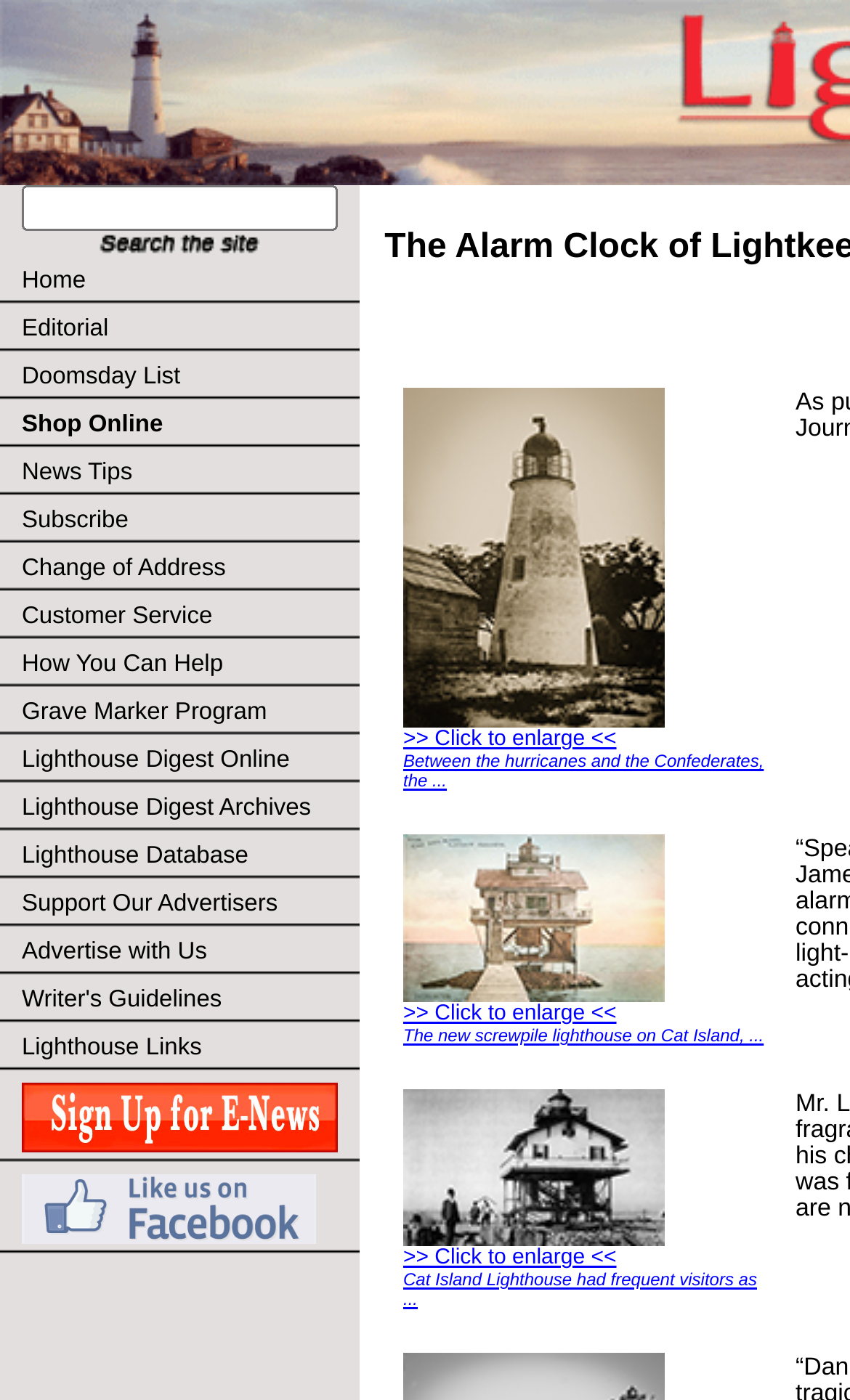Based on the image, provide a detailed and complete answer to the question: 
How many articles are on the webpage?

I counted the number of articles on the webpage by looking at the LayoutTable elements with article content. There are 3 articles in total, each with a link to an enlarged image and a brief description.